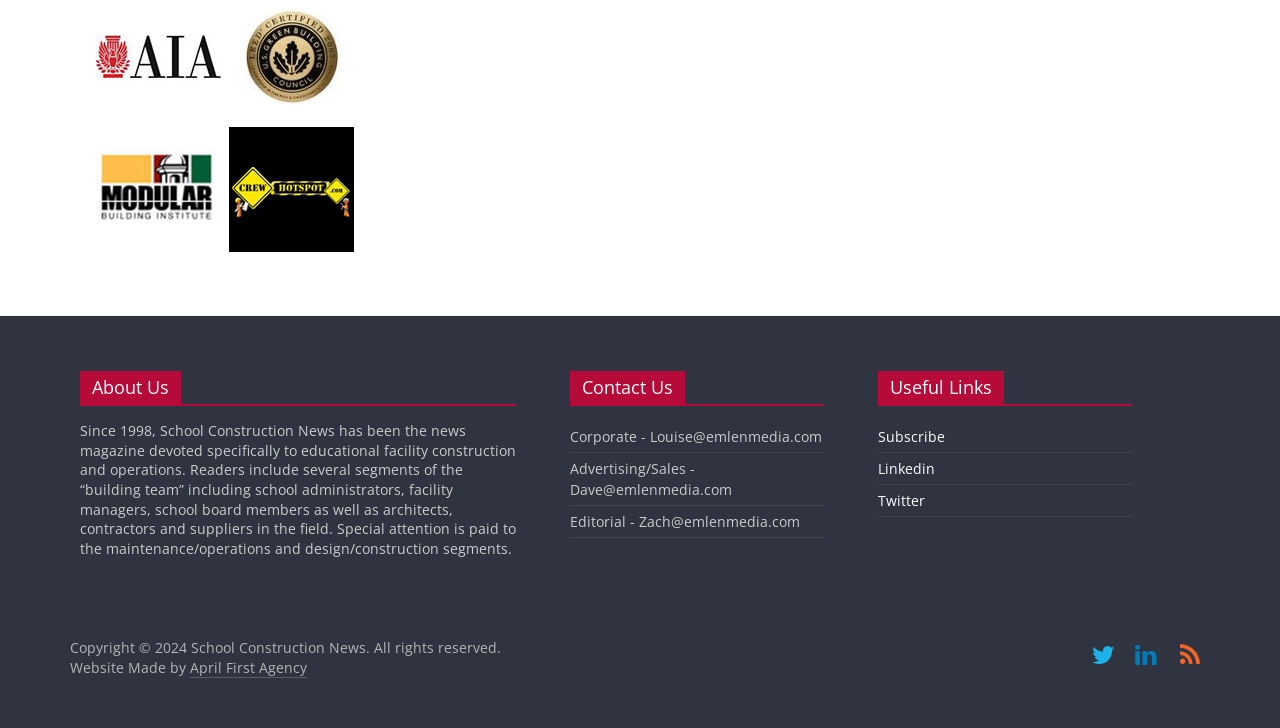From the screenshot, find the bounding box of the UI element matching this description: "Terms of Use". Supply the bounding box coordinates in the form [left, top, right, bottom], each a float between 0 and 1.

None